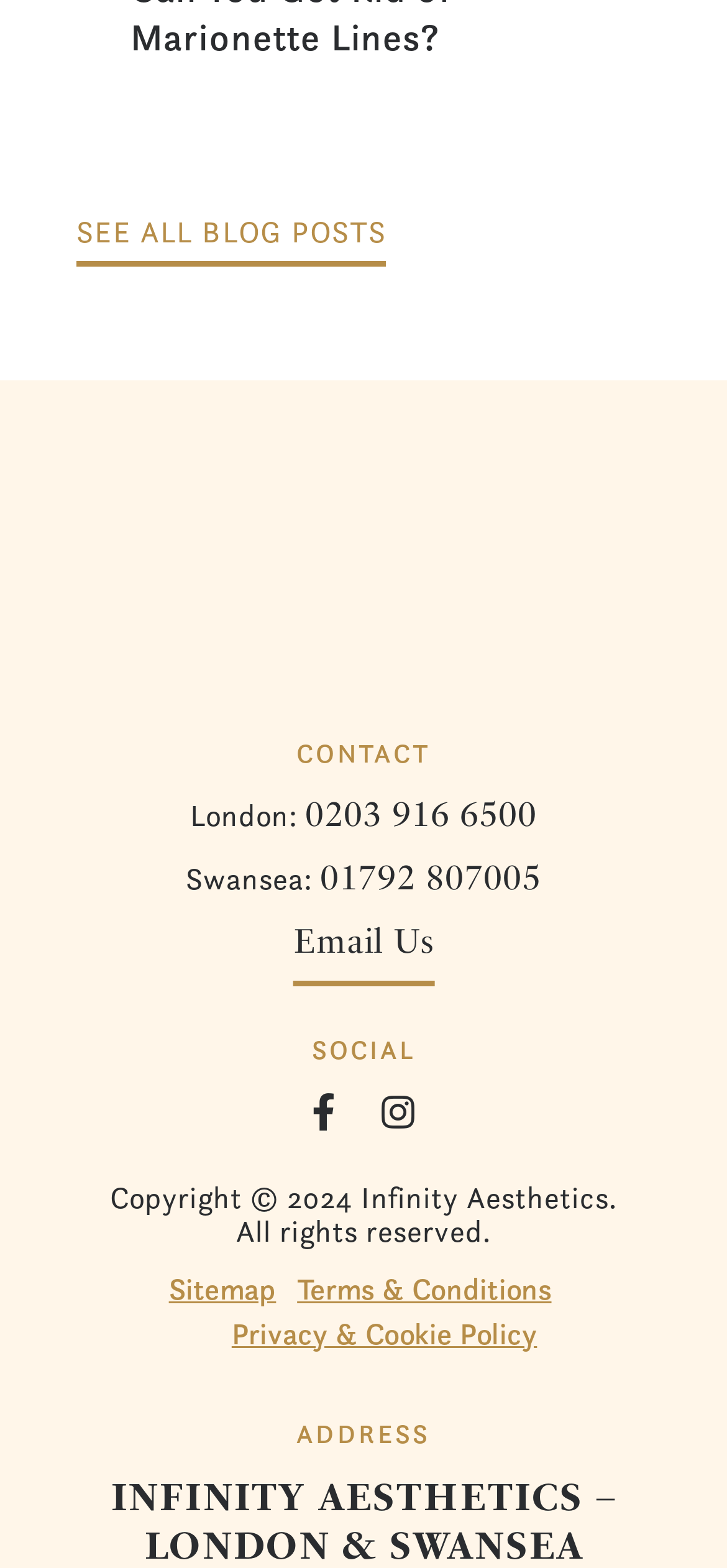Provide the bounding box coordinates of the HTML element described by the text: "Terms & Conditions".

[0.409, 0.808, 0.759, 0.837]